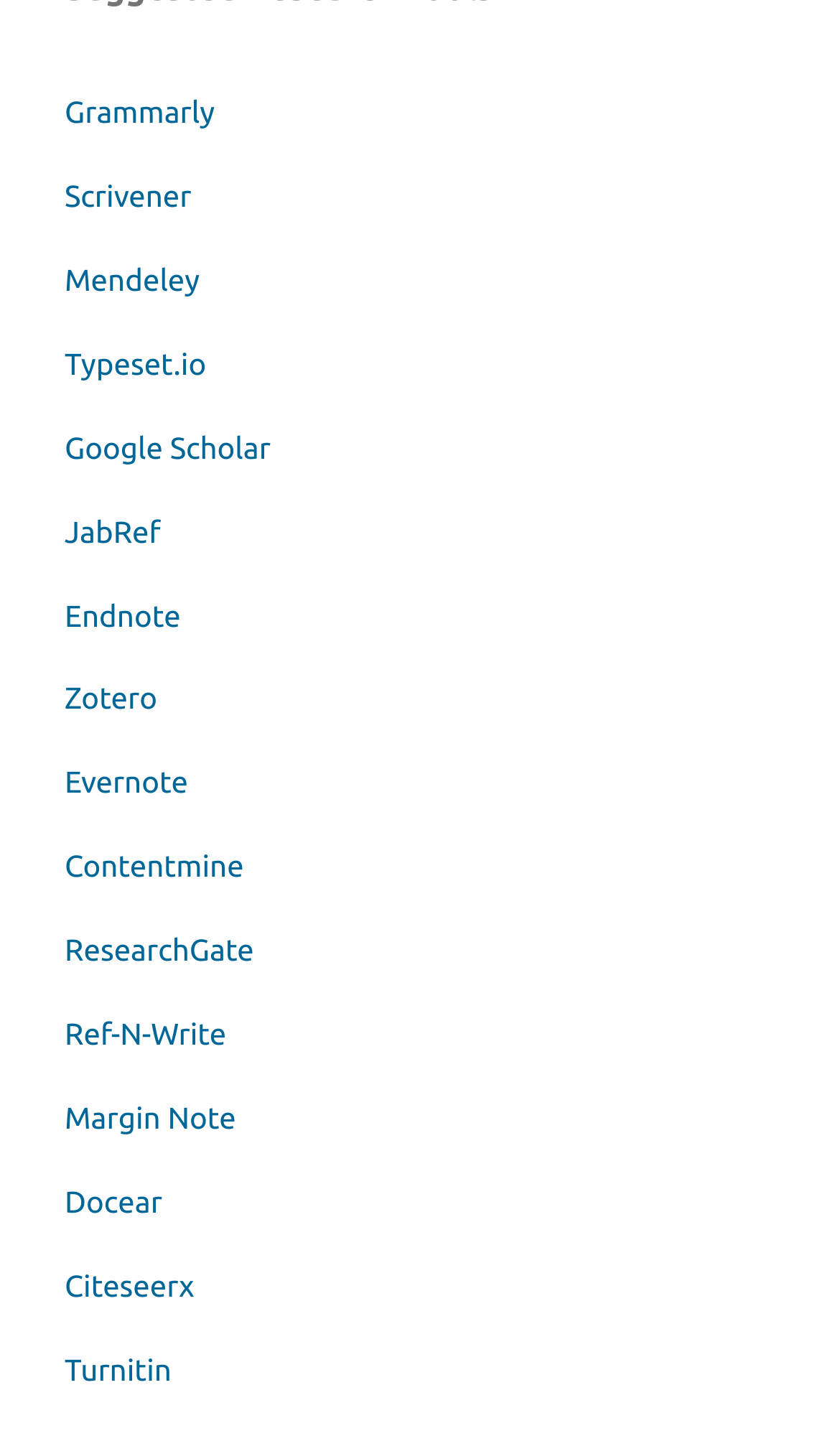Identify the bounding box coordinates of the area you need to click to perform the following instruction: "visit Grammarly".

[0.077, 0.065, 0.256, 0.089]